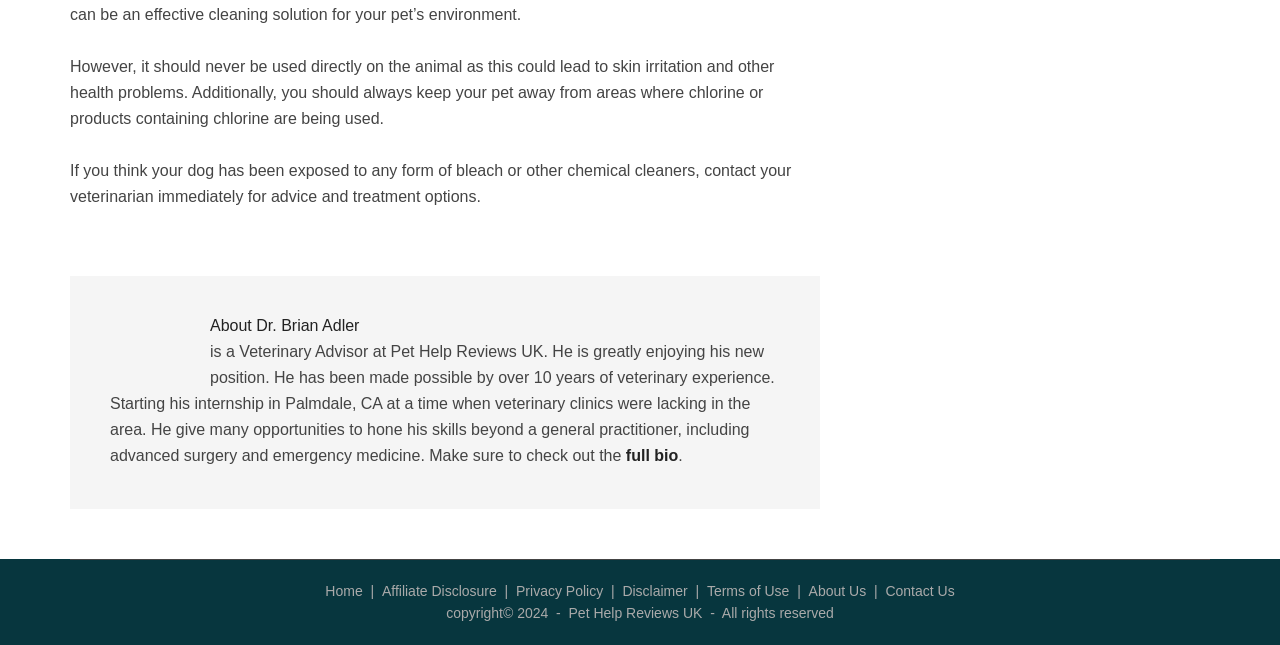What is the name of the website?
Answer the question with a detailed and thorough explanation.

I found a link element 'Pet Help Reviews UK' at the bottom of the webpage, which suggests that it is the name of the website.